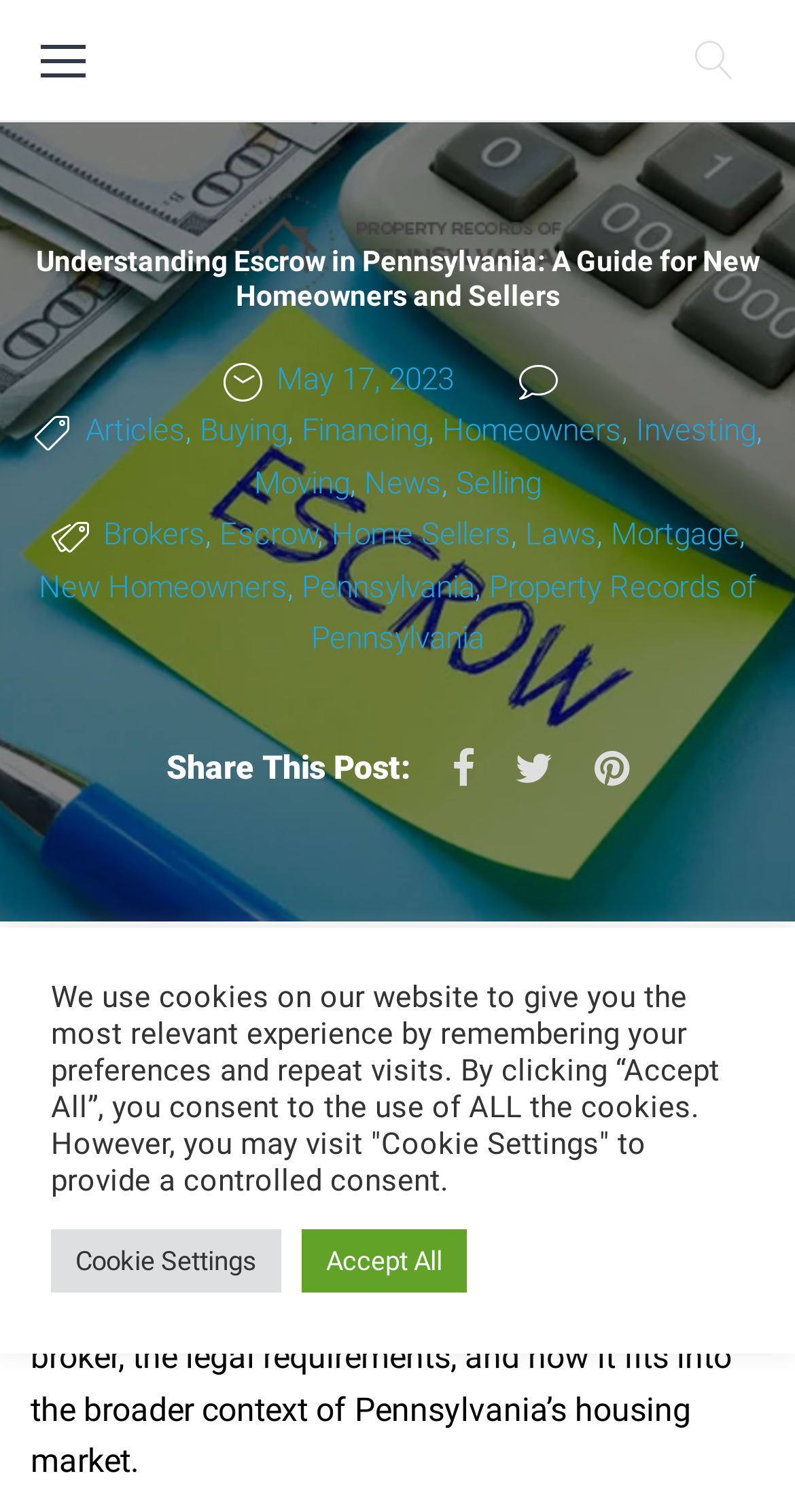What social media platforms are available for sharing the article?
From the image, provide a succinct answer in one word or a short phrase.

Facebook, Twitter, Pinterest